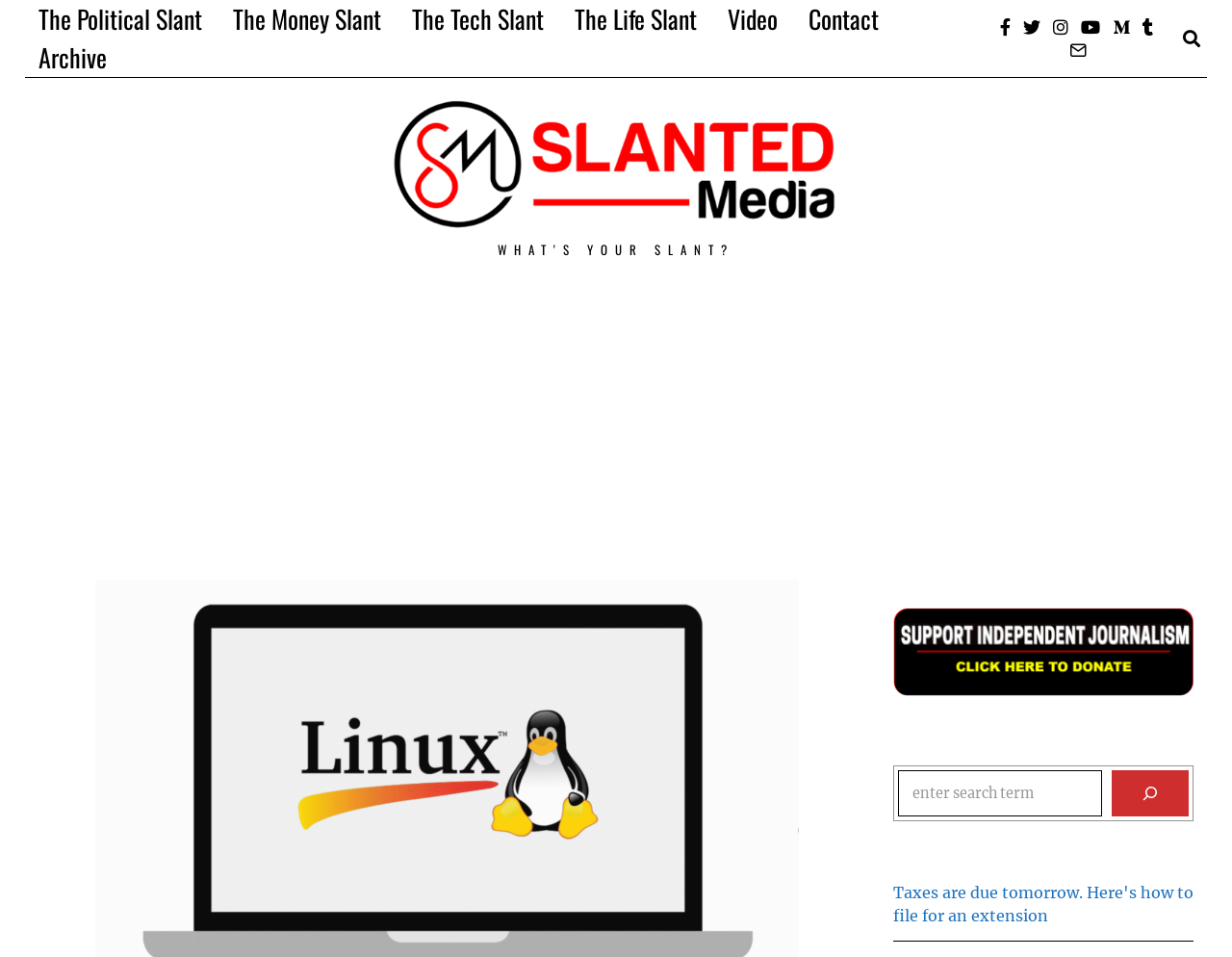What are the categories of slant?
Based on the screenshot, provide a one-word or short-phrase response.

Political, Money, Tech, Life